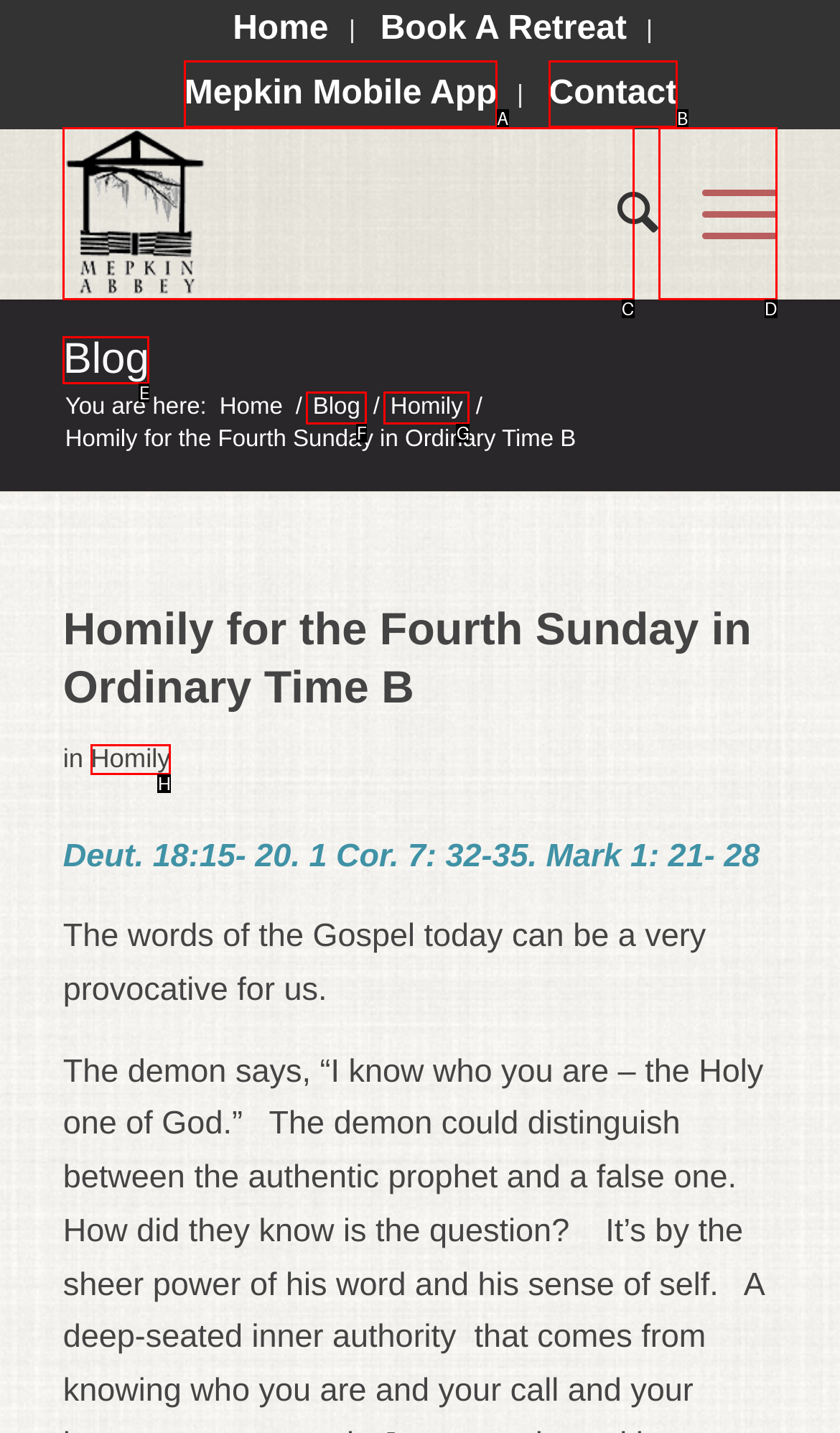Which HTML element matches the description: aria-label="logo" title="logo"?
Reply with the letter of the correct choice.

C